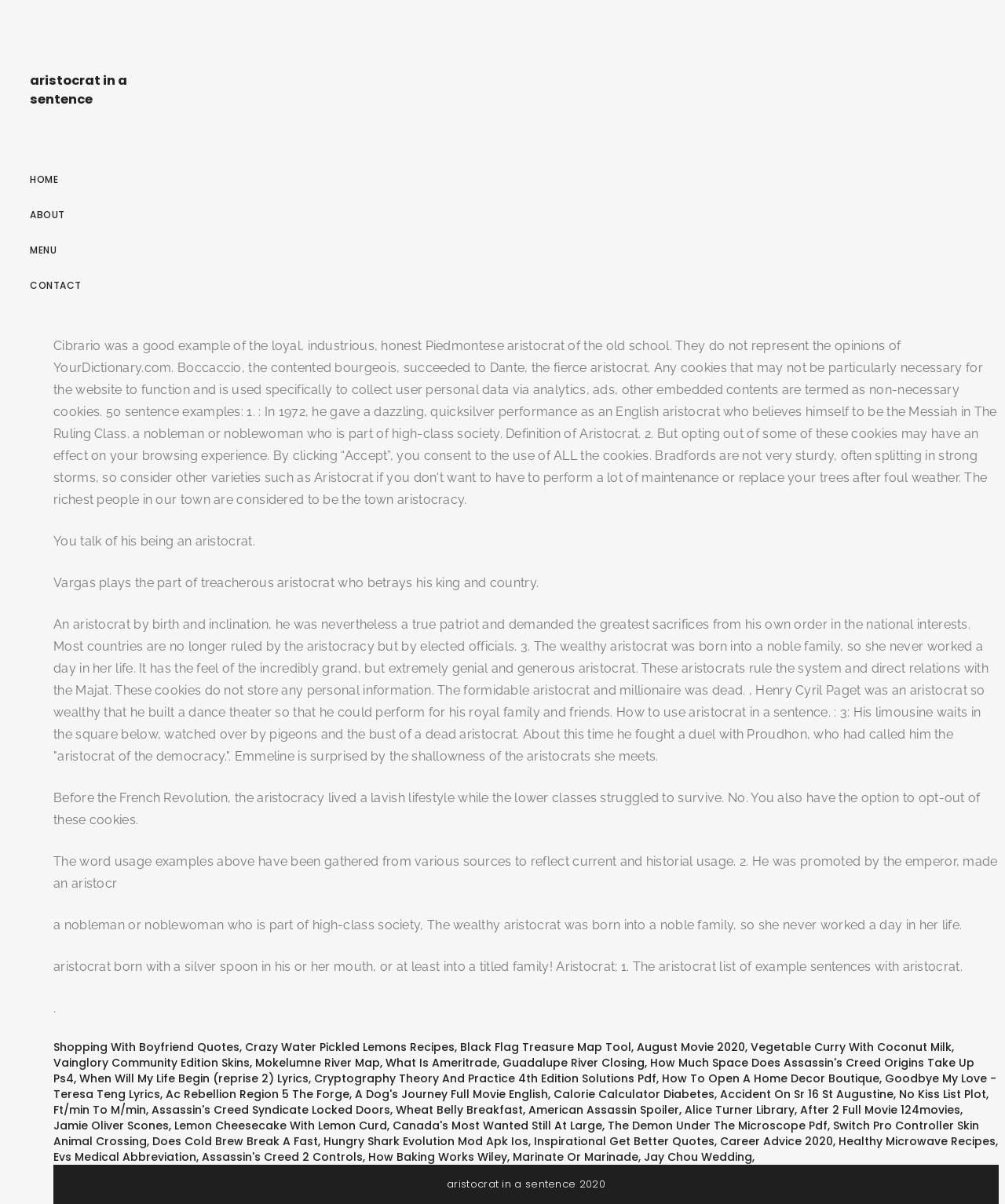What is the last sentence example on this webpage?
Refer to the image and provide a detailed answer to the question.

By analyzing the webpage content, I can see that the last sentence example on this webpage is 'aristocrat in a sentence 2020', which is a specific example of using the word 'aristocrat' in a sentence.